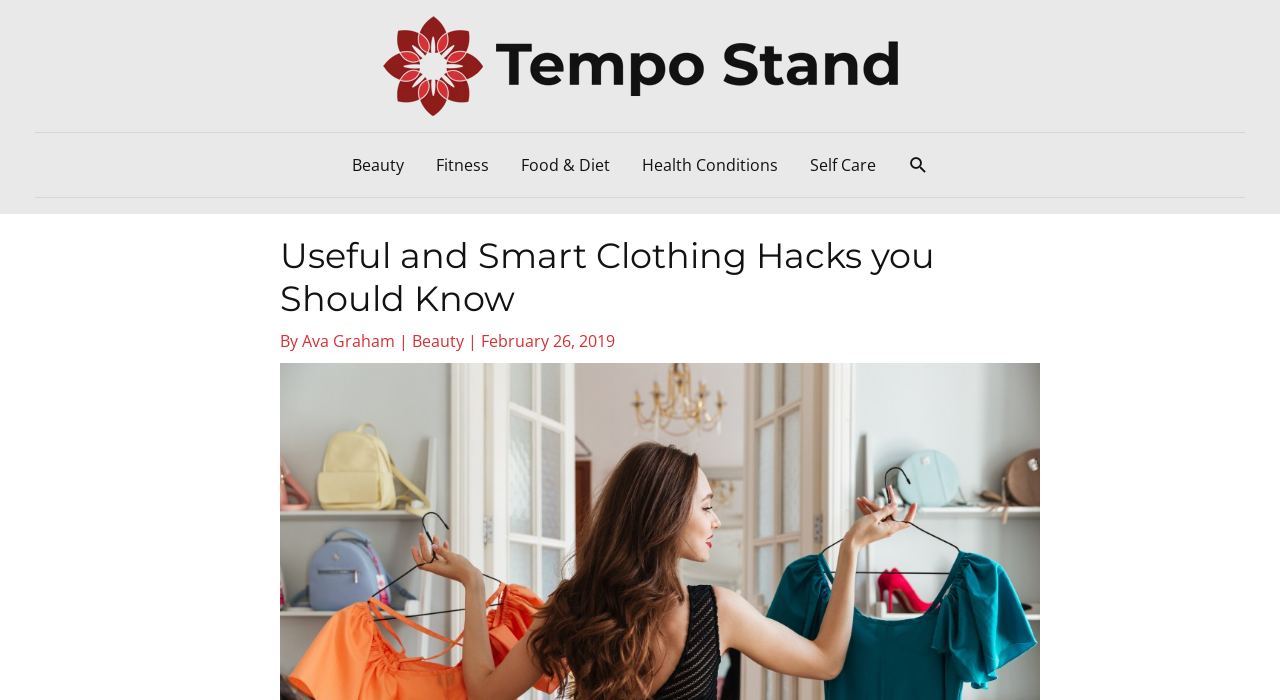Identify the bounding box coordinates of the section that should be clicked to achieve the task described: "Read the article by Ava Graham".

[0.236, 0.471, 0.312, 0.503]